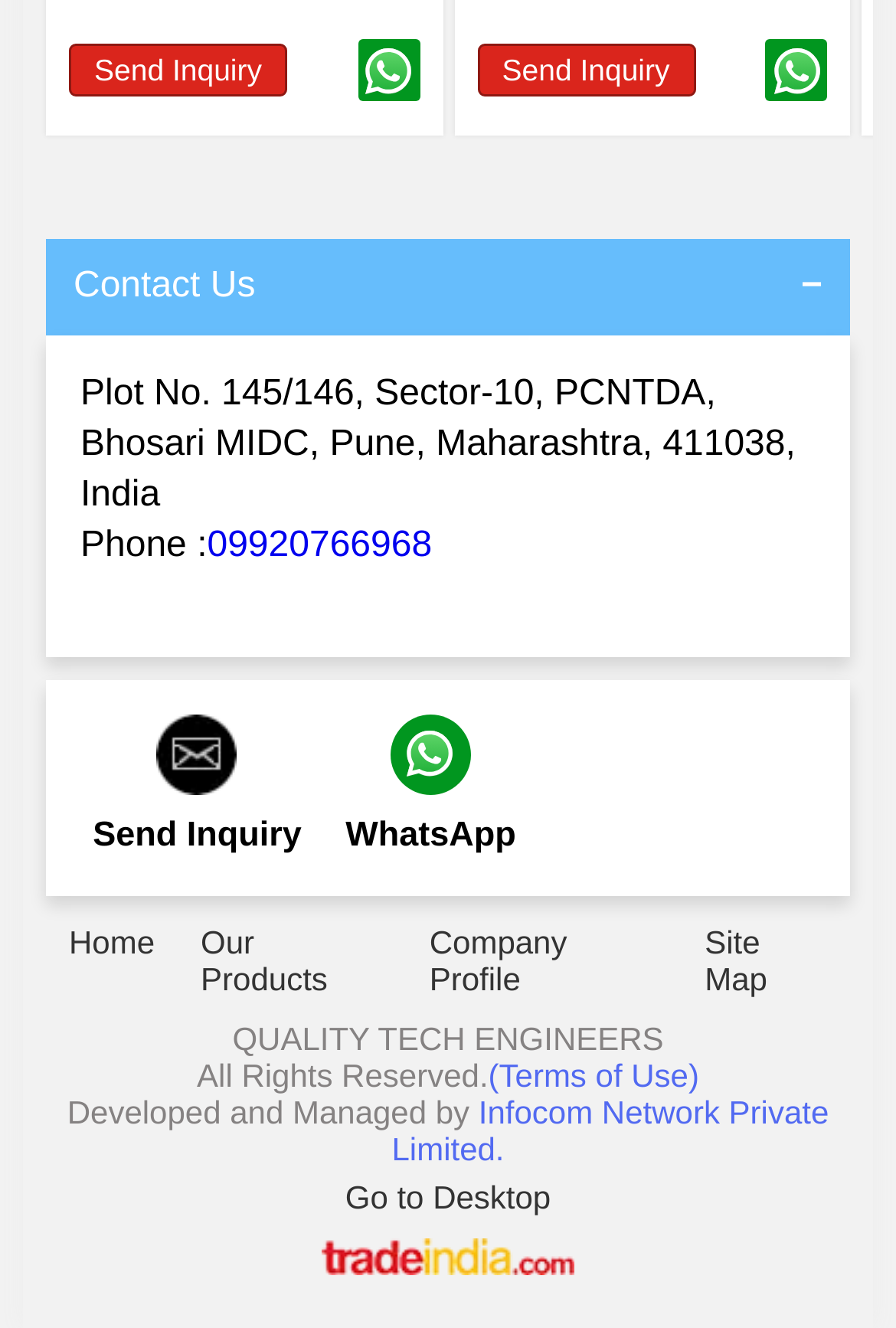Please provide a brief answer to the following inquiry using a single word or phrase:
How many links are there in the footer?

6